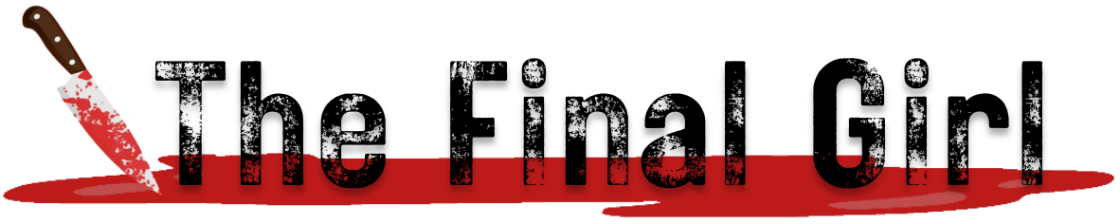Describe all the important aspects and details of the image.

The image displays the striking logo of "The Final Girl," featuring bold, distressed typography that captures the essence of horror film culture. To the left of the text, a blood-splattered knife is depicted, symbolizing the thrilling and suspenseful themes often associated with the genre. The background features a stark white canvas that enhances the dramatic effect of the red and black color scheme. This logo is emblematic of a platform dedicated to exploring horror narratives, critiques, and fan perspectives, making it a focal point for enthusiasts of the genre.